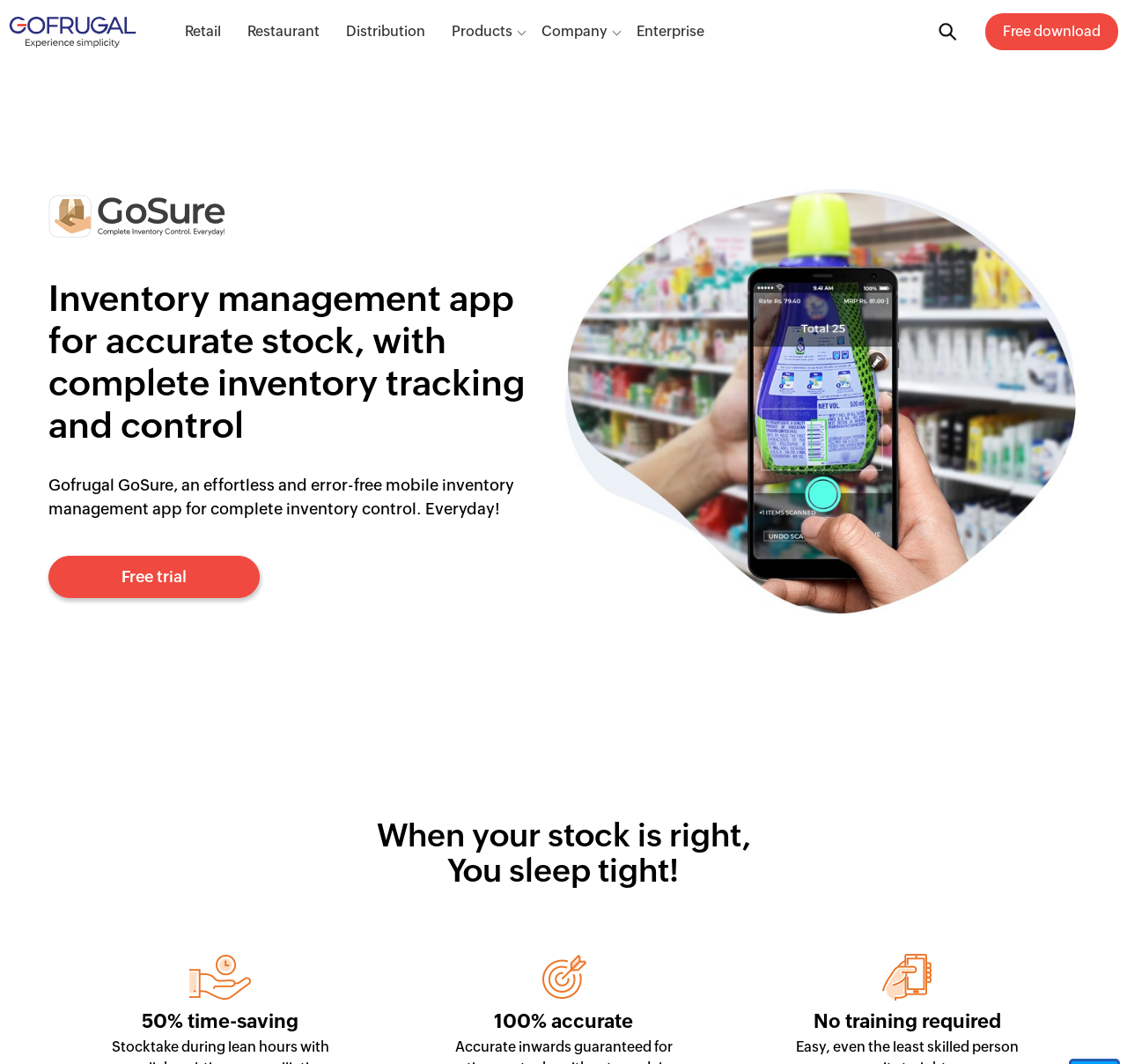Determine the bounding box coordinates of the region I should click to achieve the following instruction: "Select the Retail option". Ensure the bounding box coordinates are four float numbers between 0 and 1, i.e., [left, top, right, bottom].

[0.164, 0.0, 0.196, 0.06]